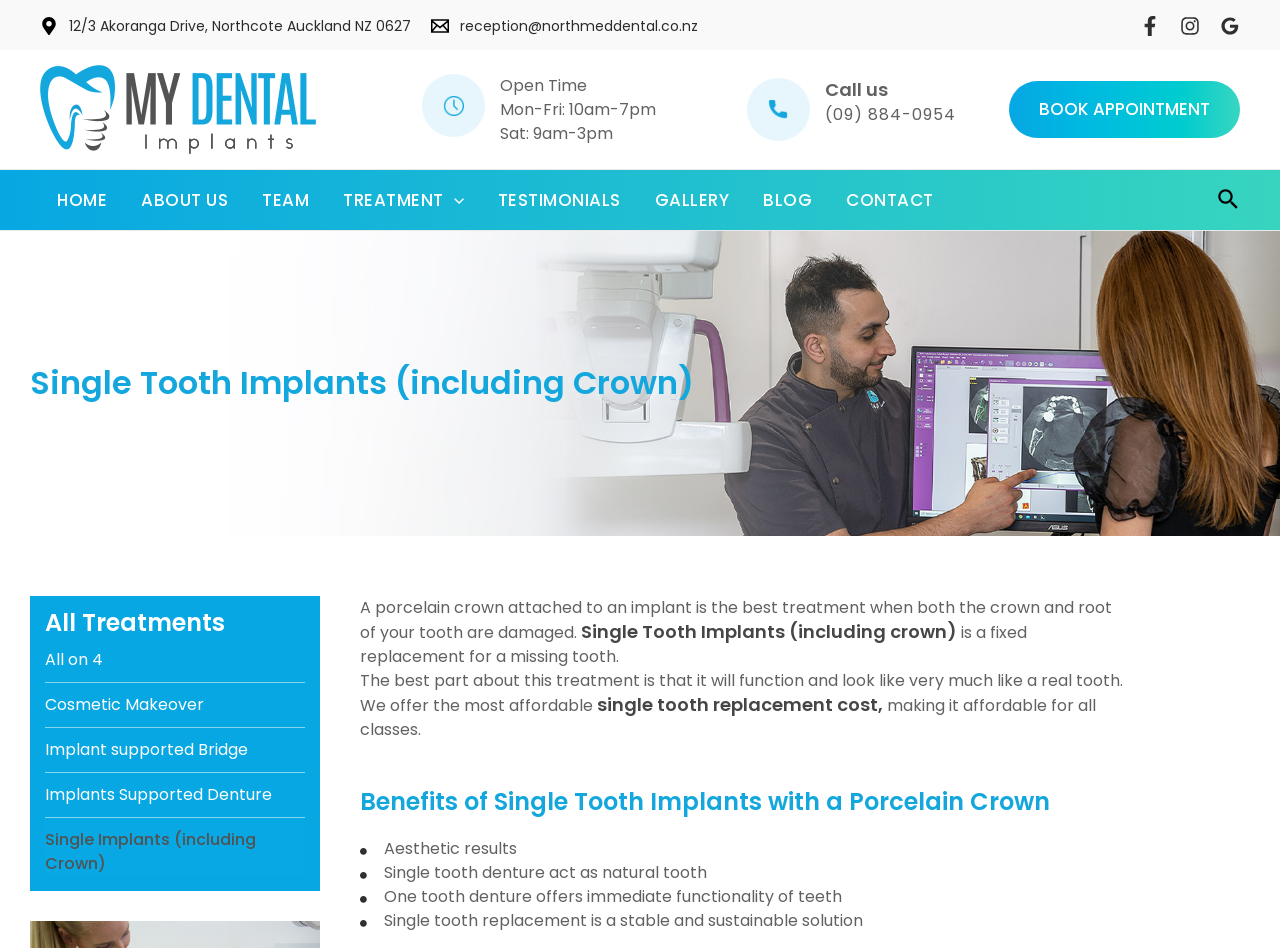What is the phone number of the clinic?
Please elaborate on the answer to the question with detailed information.

I found the phone number by looking at the link element that contains the phone number, which is located near the top of the webpage.